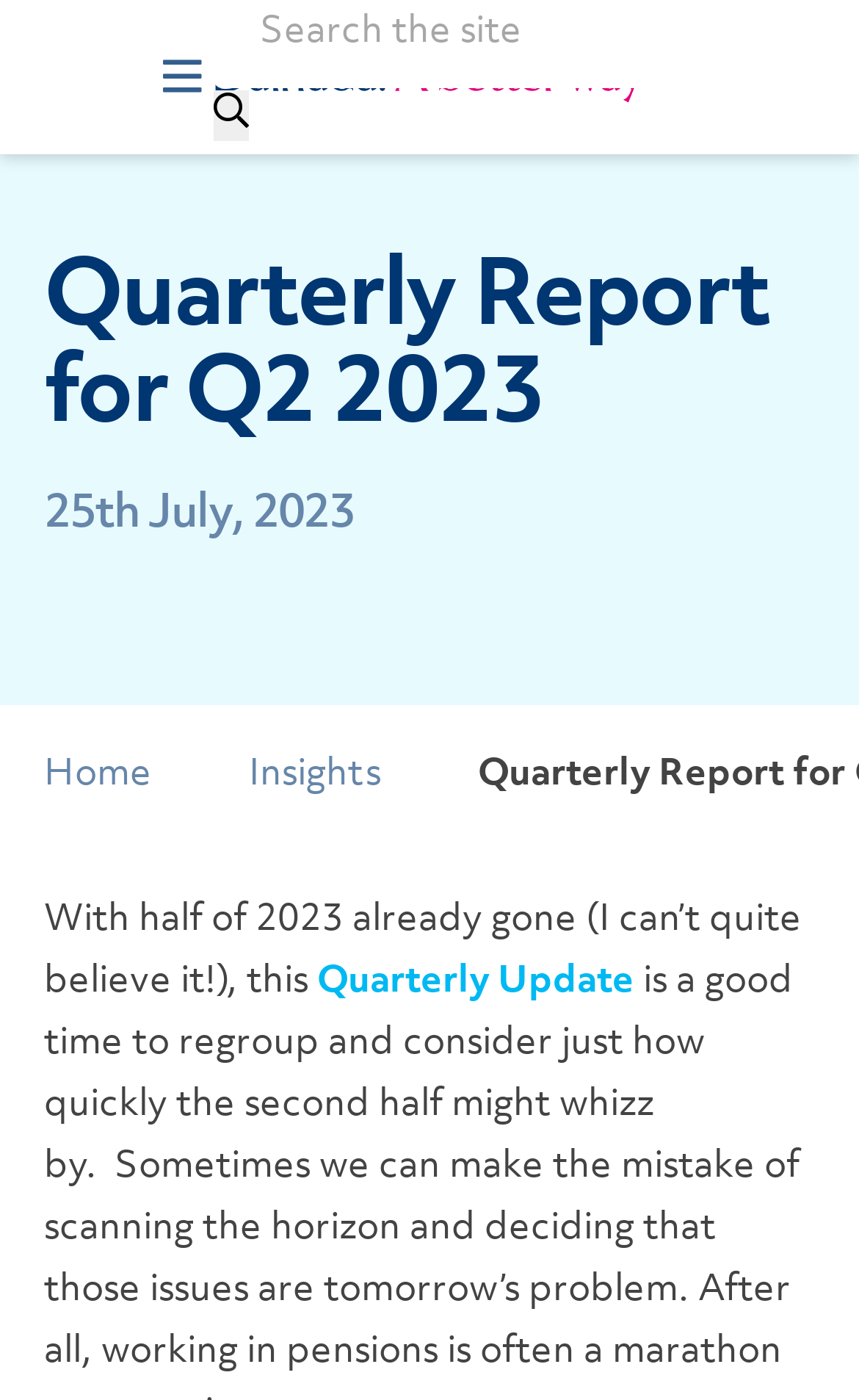Provide the bounding box coordinates of the HTML element this sentence describes: "Twitter".

None